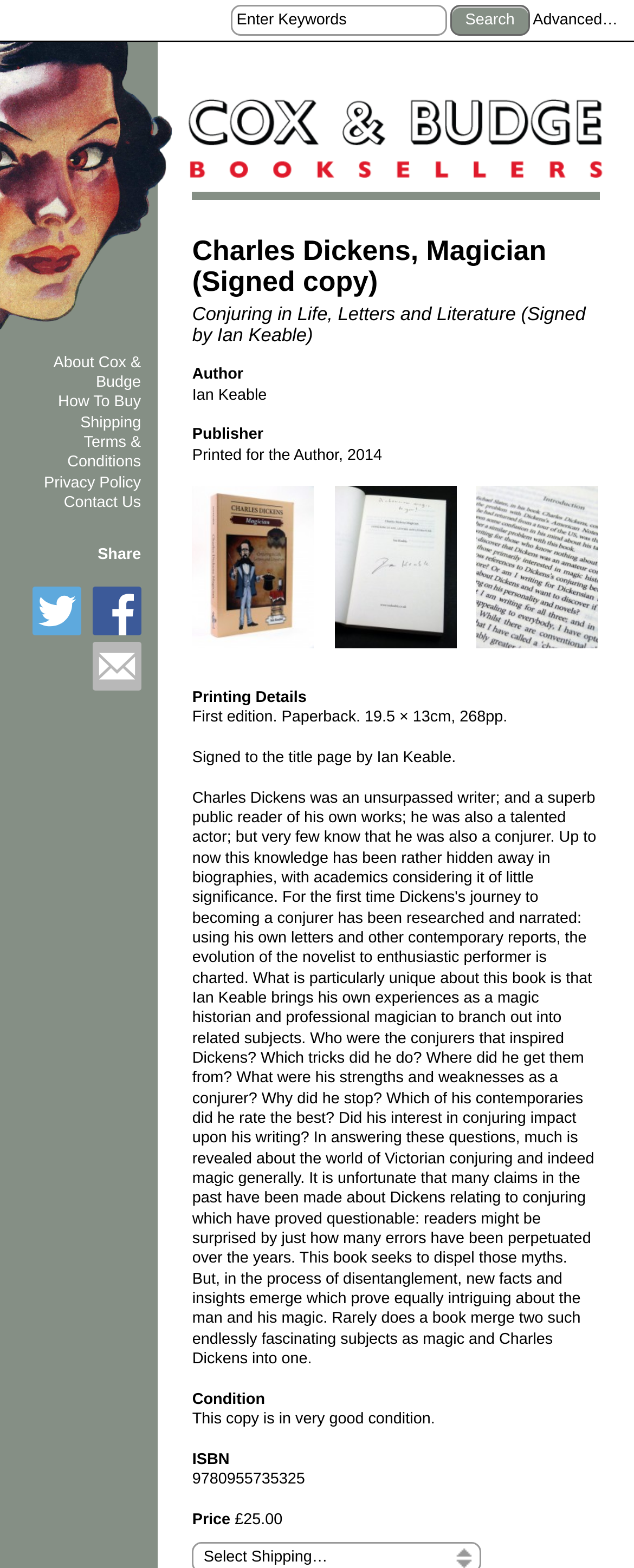Find the bounding box coordinates of the element I should click to carry out the following instruction: "Search for a book".

[0.363, 0.003, 0.704, 0.023]